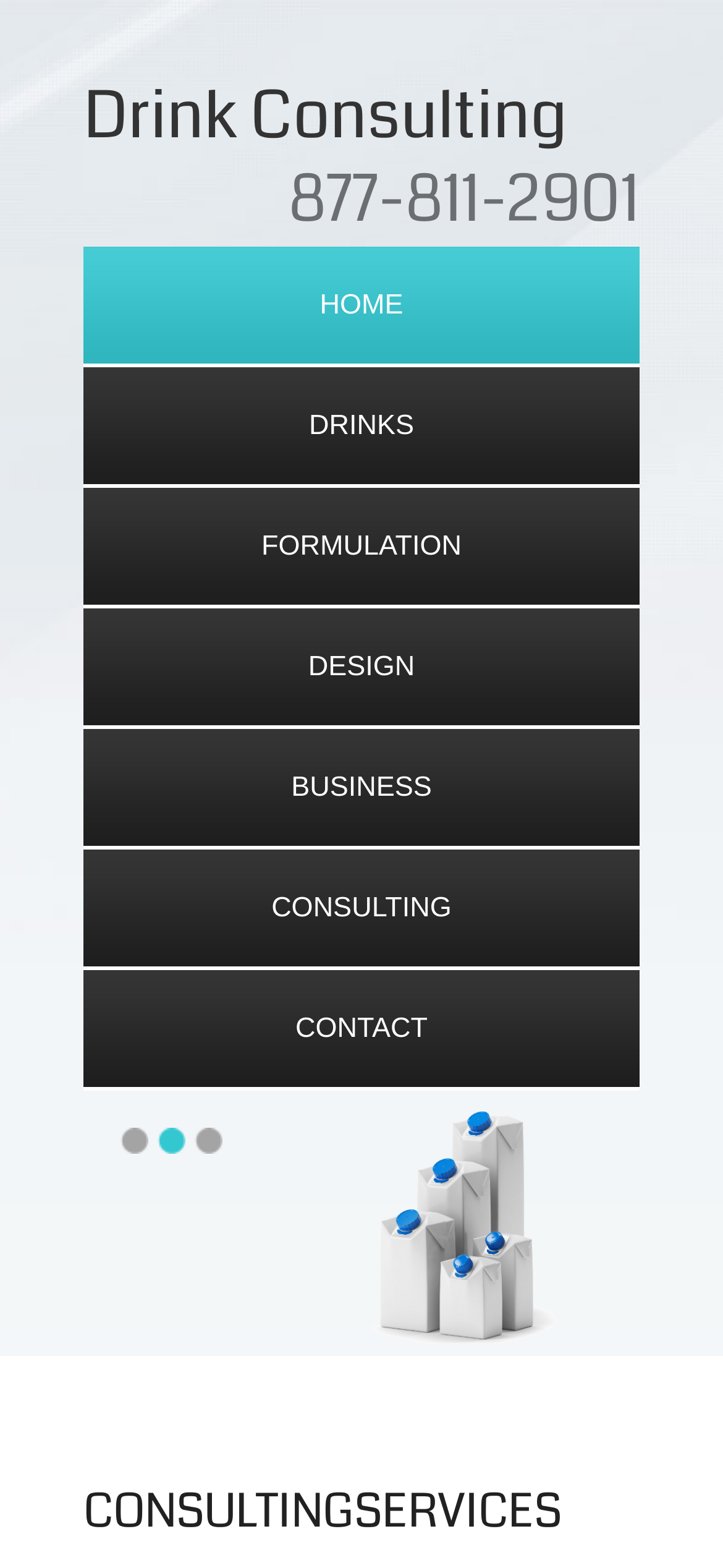How many pagination links are there?
Please provide a full and detailed response to the question.

I counted the number of pagination links at the bottom of the webpage, which are 1, 2, and 3.